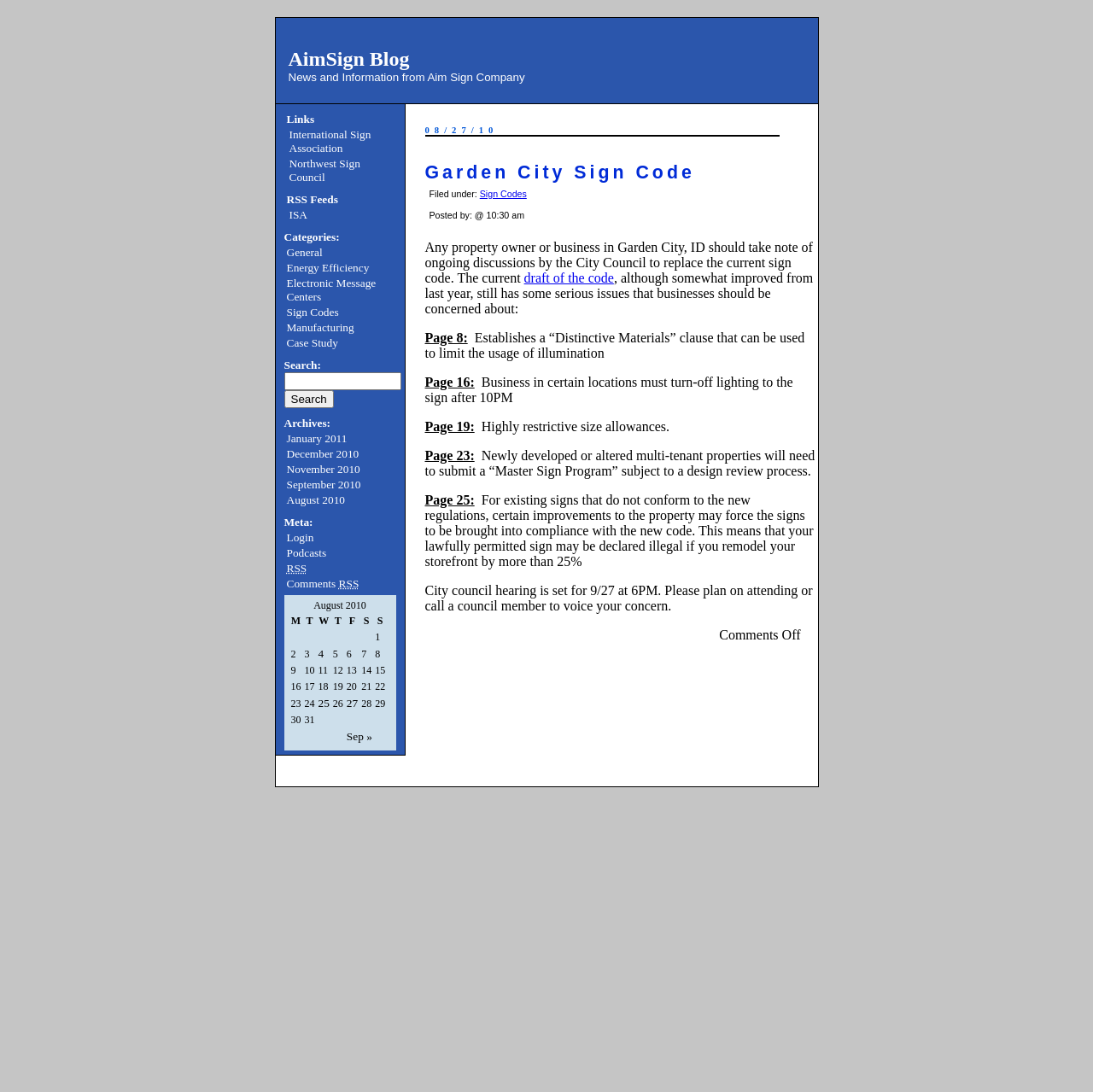What is the name of the blog?
Use the image to answer the question with a single word or phrase.

AimSign Blog